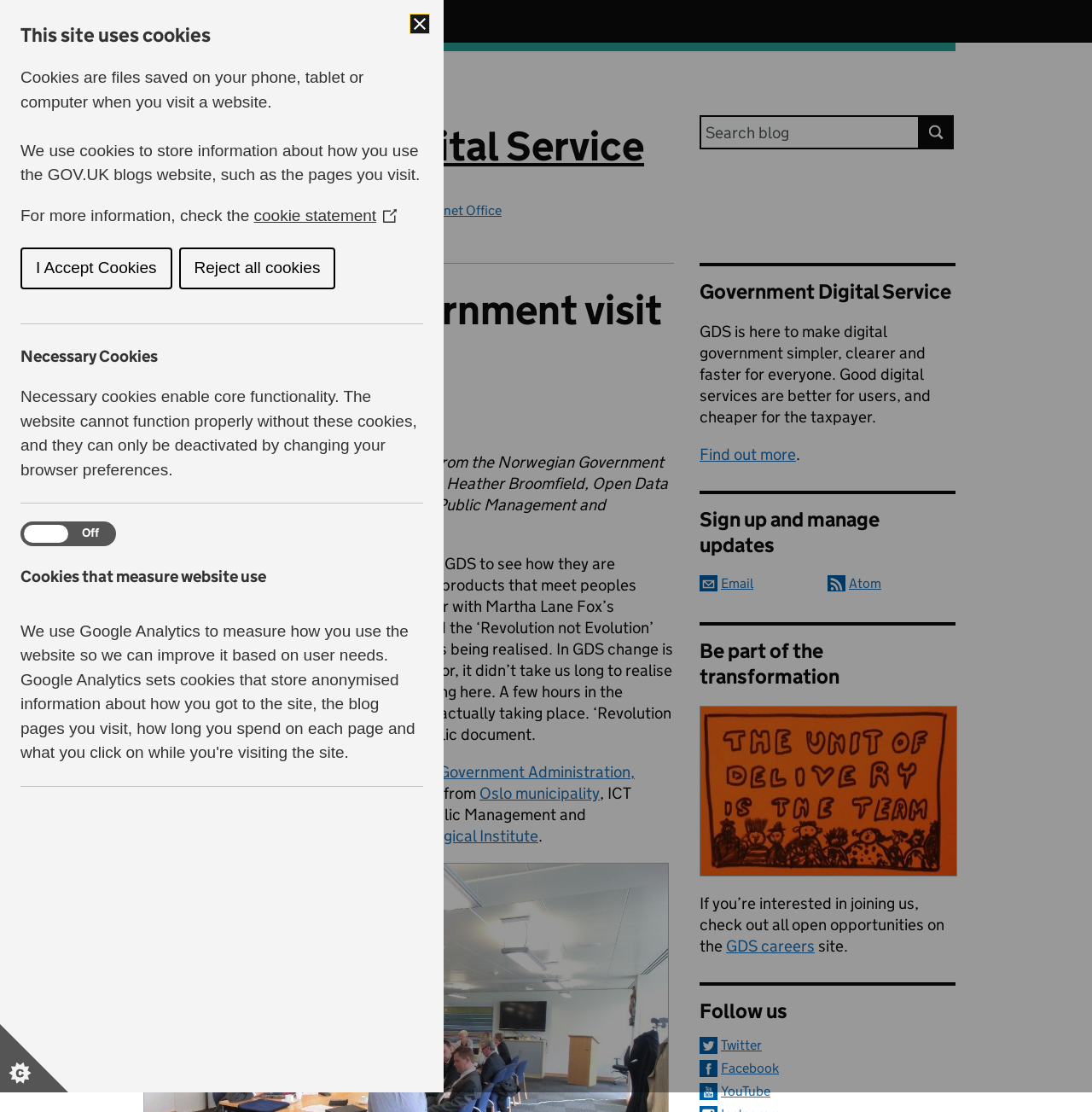Identify and extract the main heading from the webpage.

This site uses cookies